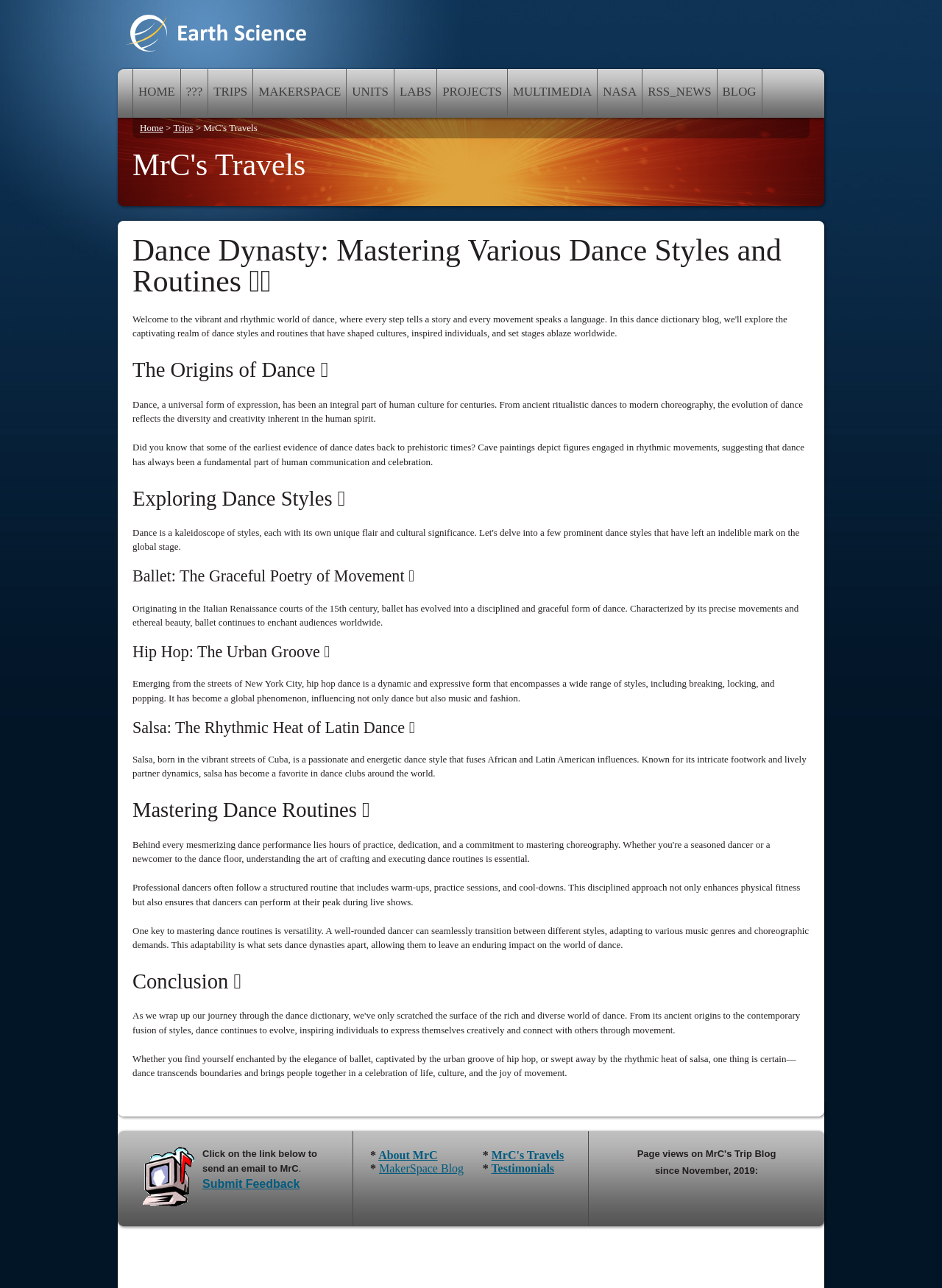What is the title of the first heading?
From the image, provide a succinct answer in one word or a short phrase.

MrC's Travels